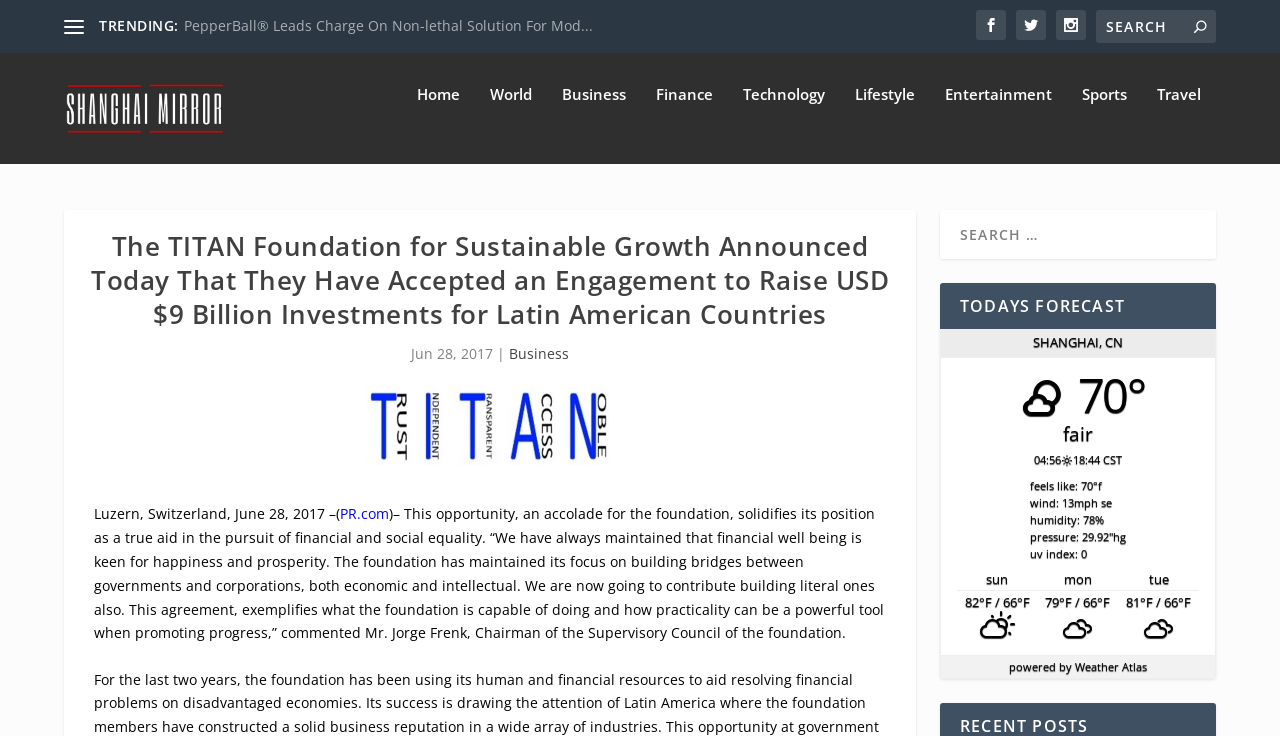Please provide a one-word or phrase answer to the question: 
What is the name of the foundation mentioned in the article?

TITAN Foundation